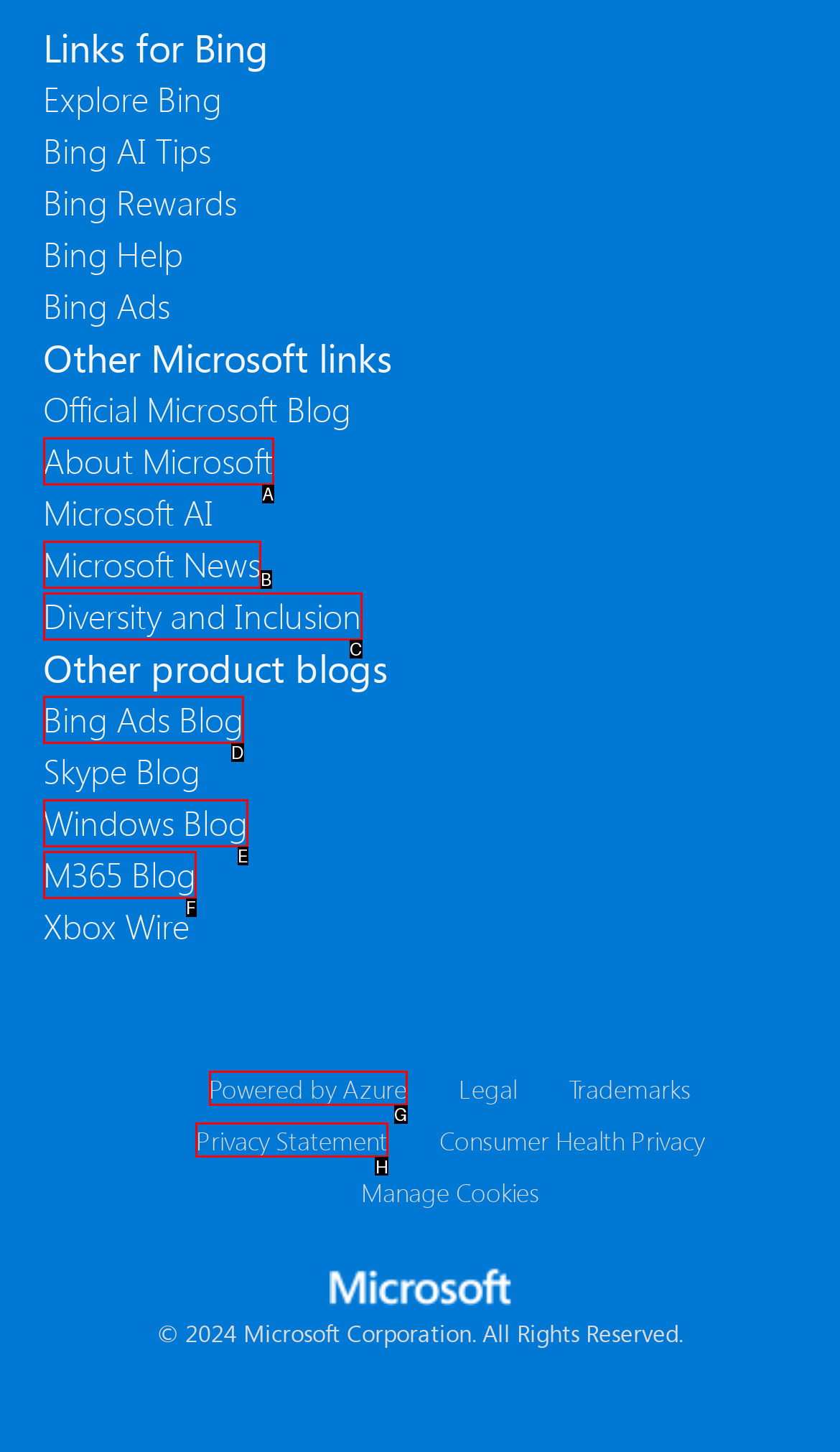Point out which UI element to click to complete this task: Check Privacy Statement
Answer with the letter corresponding to the right option from the available choices.

H